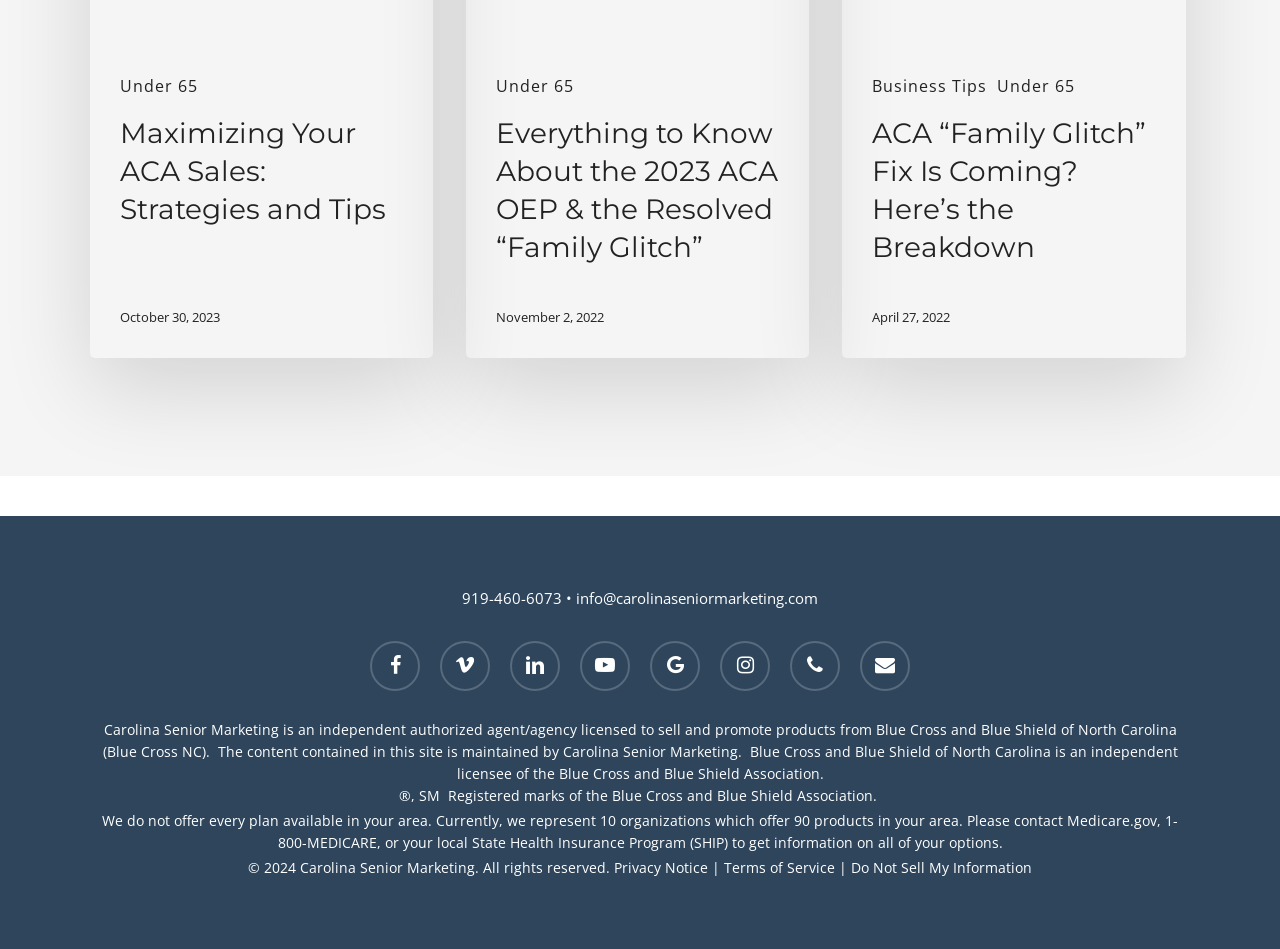Identify the bounding box coordinates of the part that should be clicked to carry out this instruction: "Visit the 'facebook' page".

[0.289, 0.675, 0.328, 0.728]